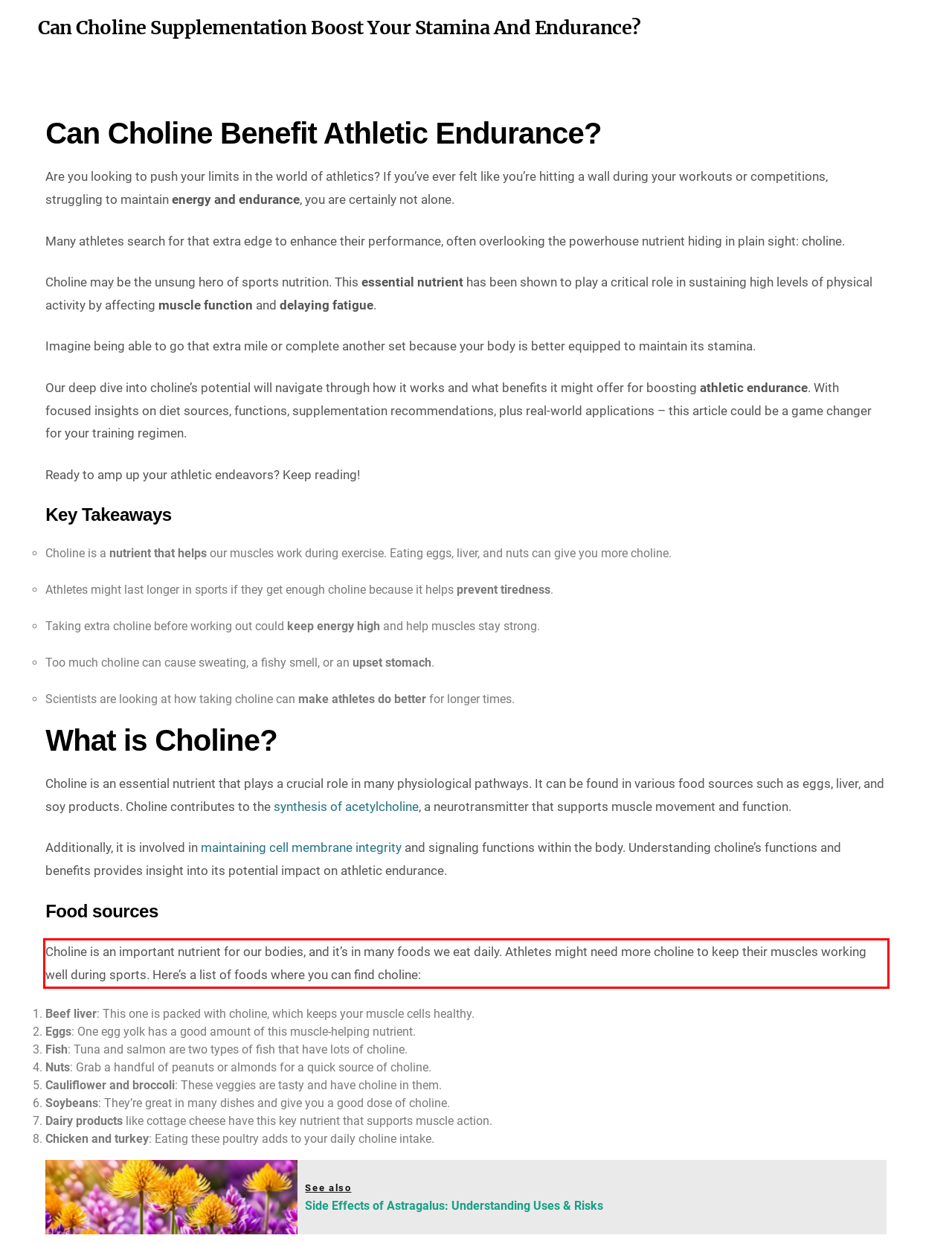You have a screenshot of a webpage, and there is a red bounding box around a UI element. Utilize OCR to extract the text within this red bounding box.

Choline is an important nutrient for our bodies, and it’s in many foods we eat daily. Athletes might need more choline to keep their muscles working well during sports. Here’s a list of foods where you can find choline: